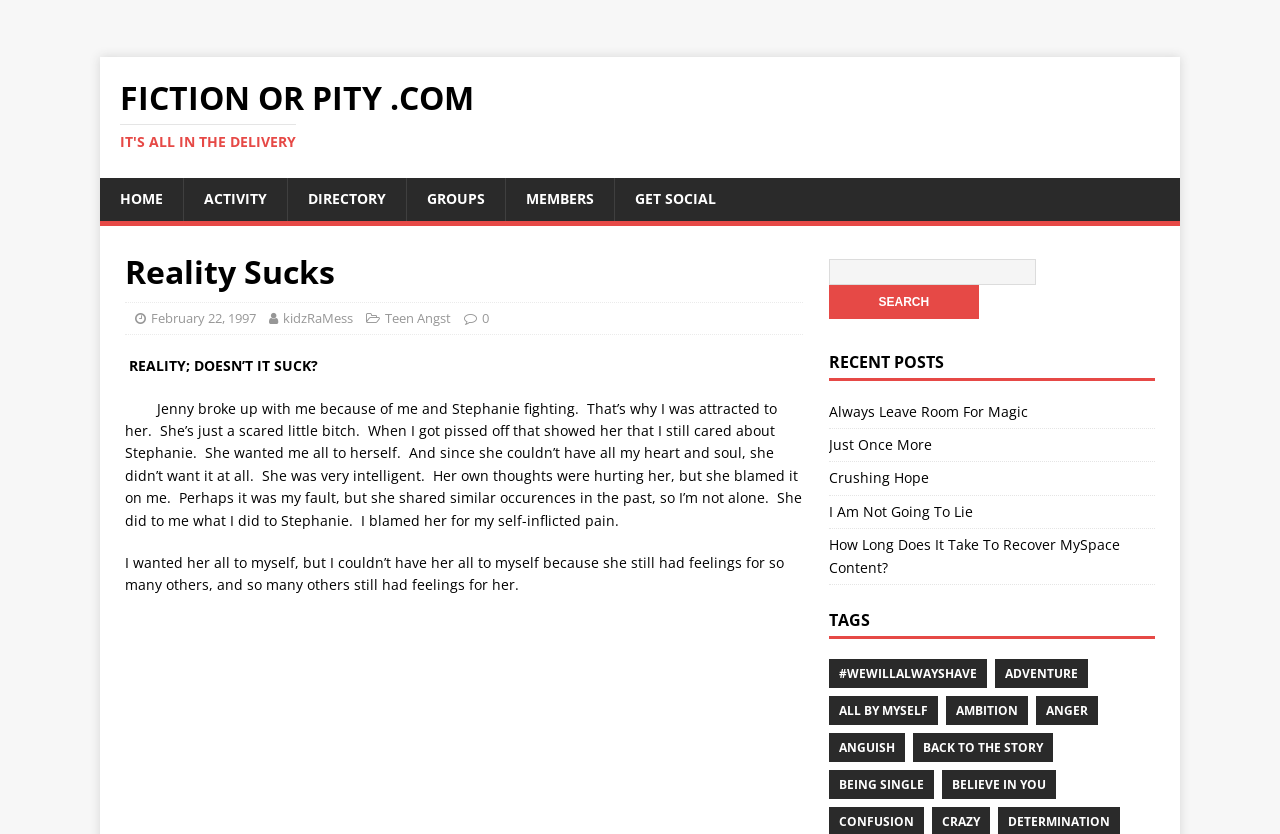What is the category of the post 'Always Leave Room For Magic'?
Please provide a comprehensive answer based on the information in the image.

The post 'Always Leave Room For Magic' is listed under the heading 'RECENT POSTS', which suggests that it is a recent post on the website.